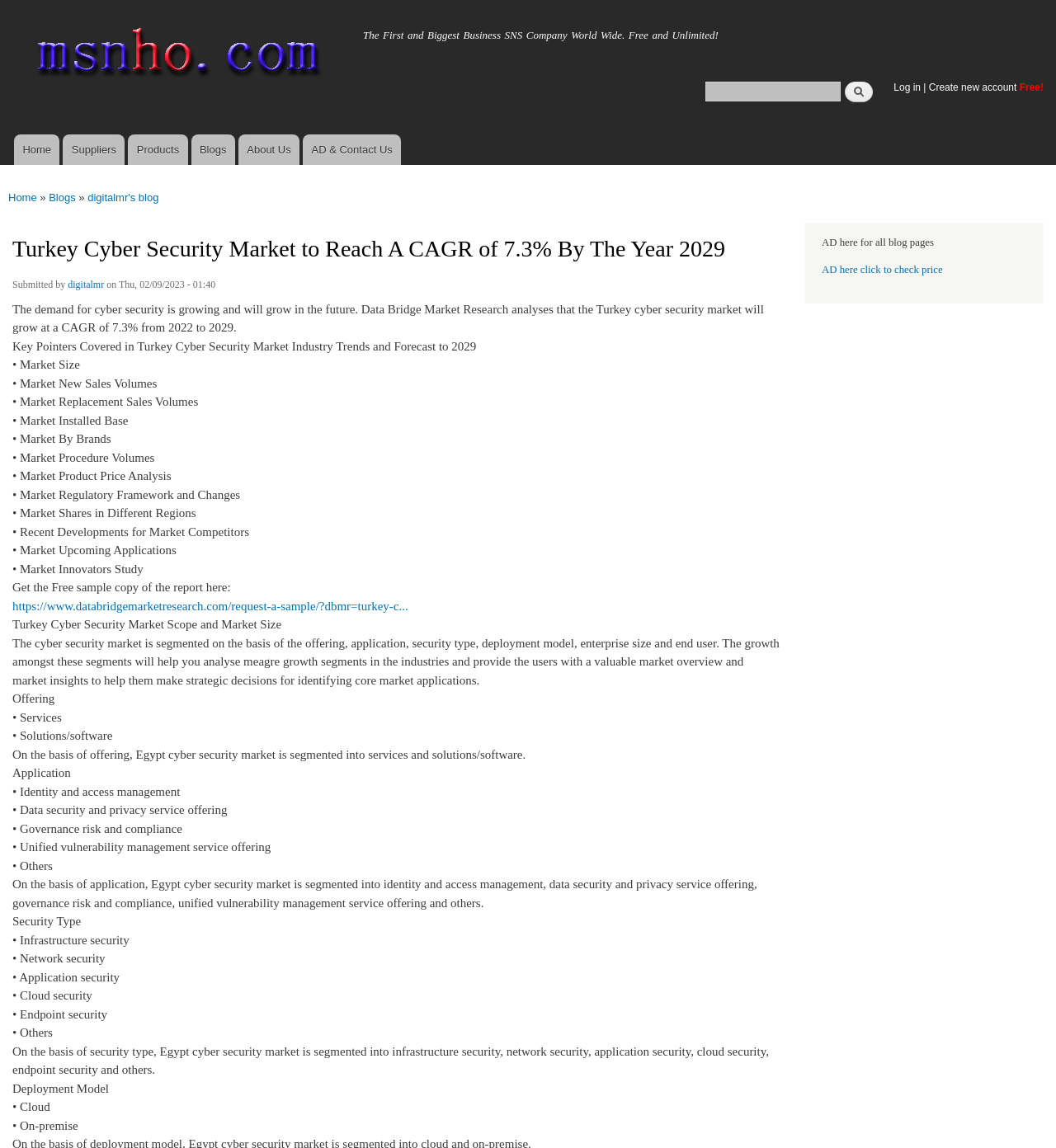Please specify the bounding box coordinates of the region to click in order to perform the following instruction: "Go to the home page".

[0.013, 0.117, 0.057, 0.144]